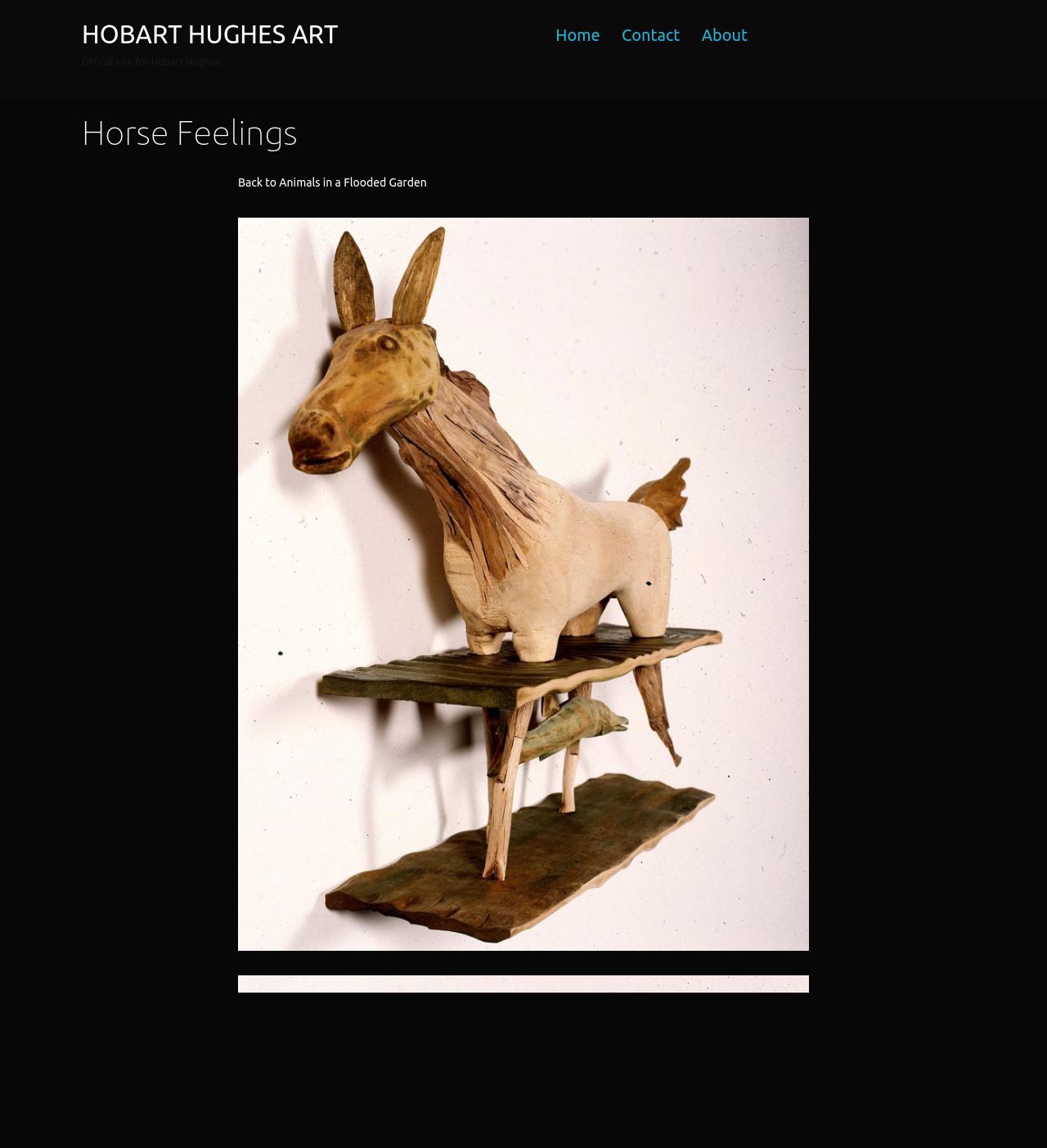Identify the bounding box coordinates for the UI element described by the following text: "Hobart Hughes Art". Provide the coordinates as four float numbers between 0 and 1, in the format [left, top, right, bottom].

[0.078, 0.017, 0.323, 0.042]